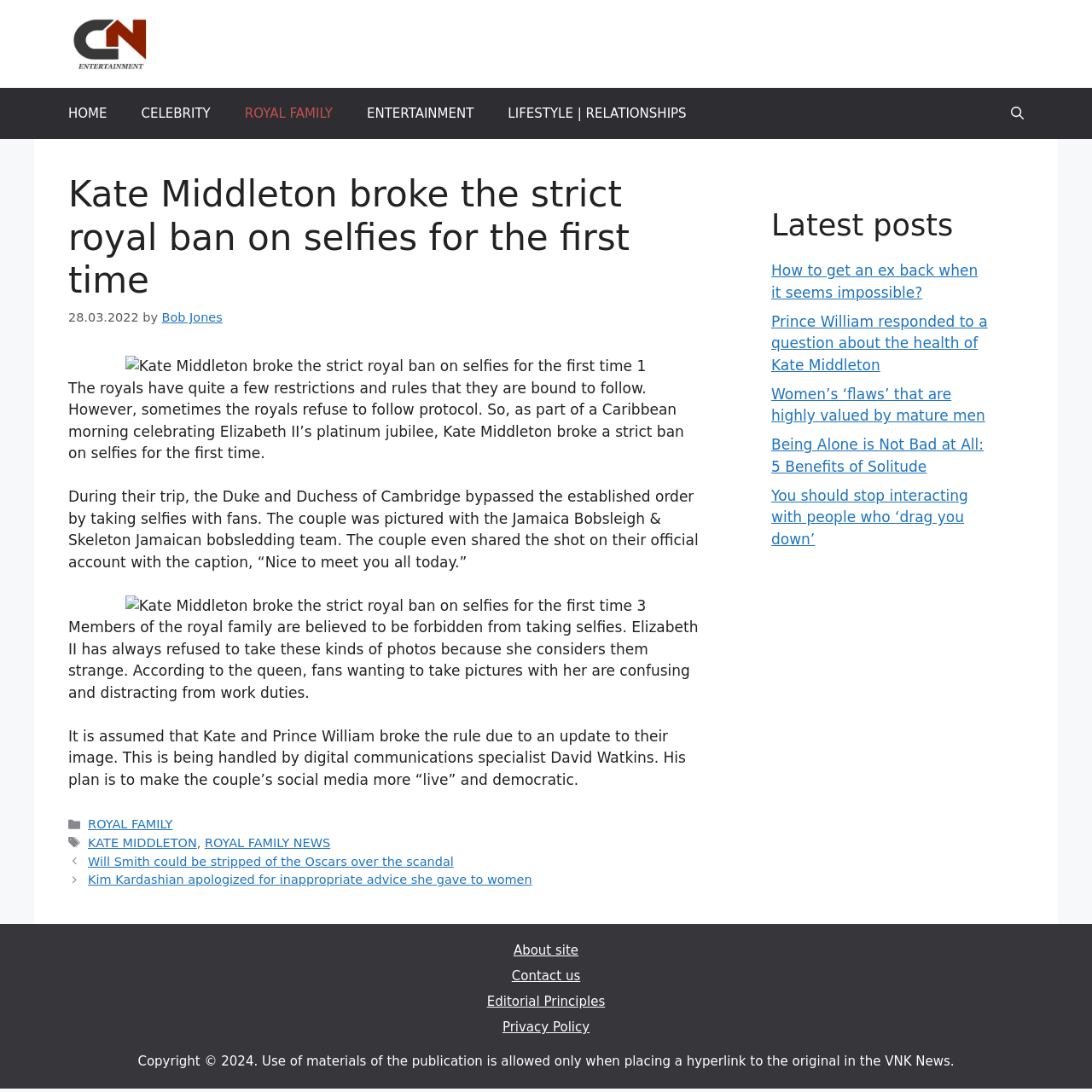Determine the bounding box coordinates for the element that should be clicked to follow this instruction: "Search for celebrity news". The coordinates should be given as four float numbers between 0 and 1, in the format [left, top, right, bottom].

[0.062, 0.032, 0.141, 0.047]